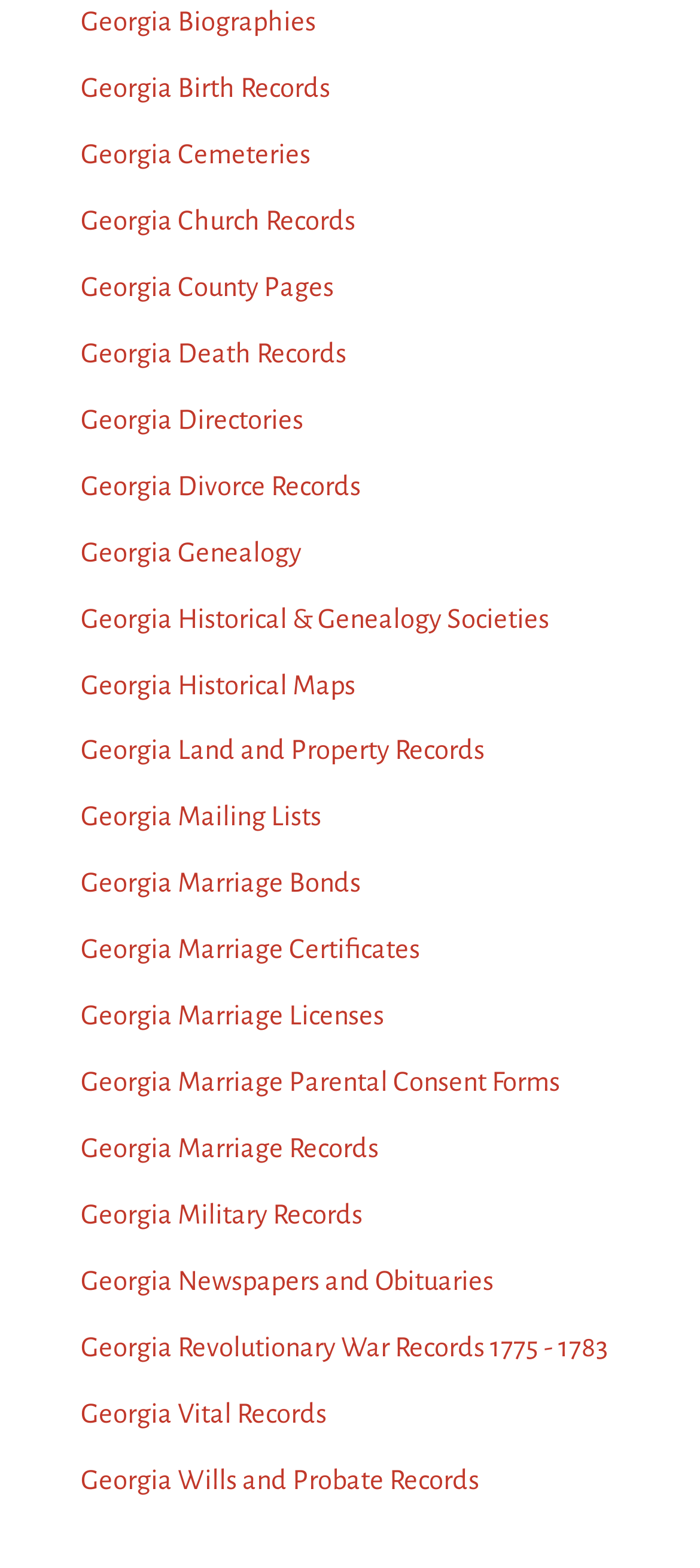Answer with a single word or phrase: 
How many links are related to records on the webpage?

7